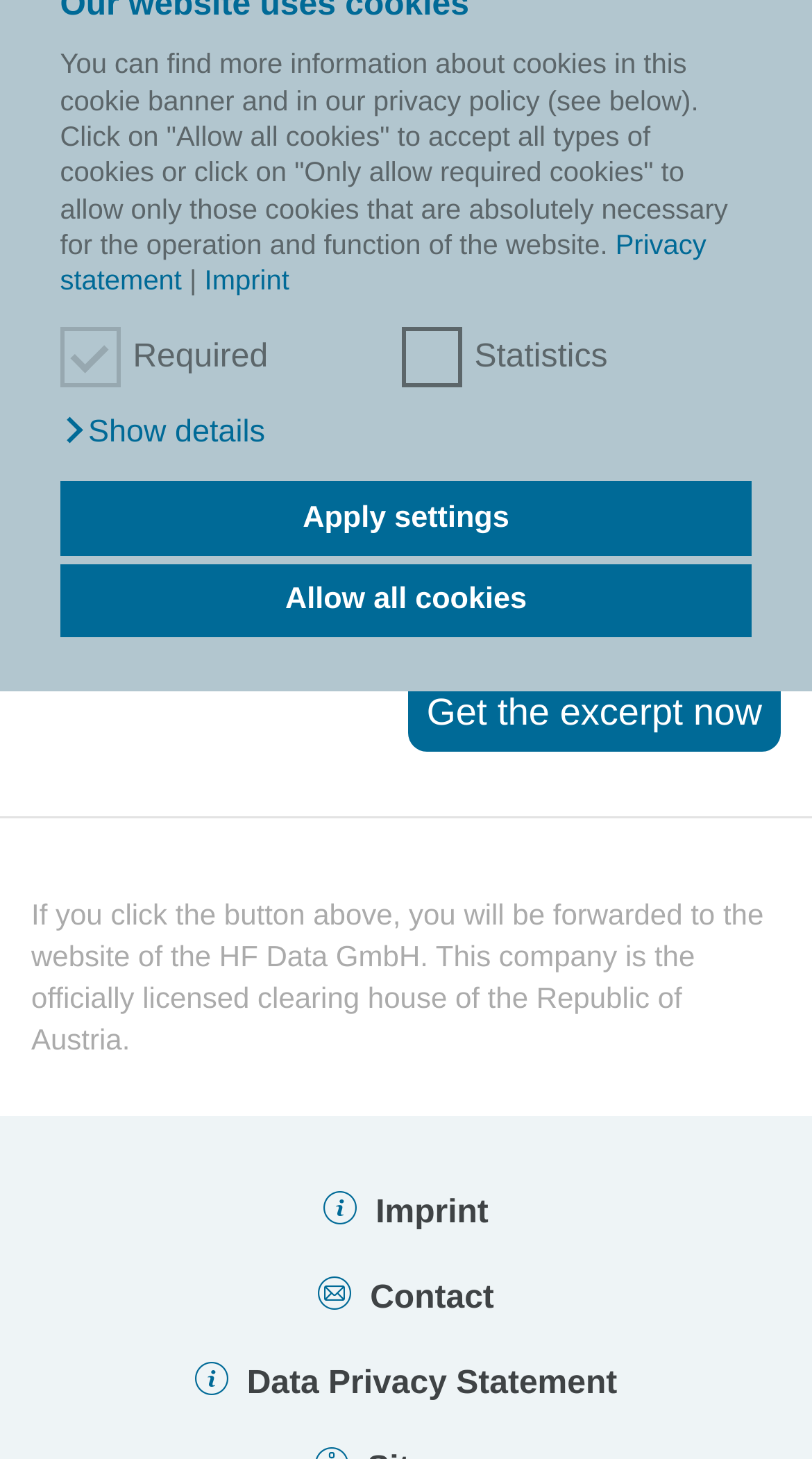Using the webpage screenshot and the element description Privacy statement, determine the bounding box coordinates. Specify the coordinates in the format (top-left x, top-left y, bottom-right x, bottom-right y) with values ranging from 0 to 1.

[0.074, 0.157, 0.87, 0.203]